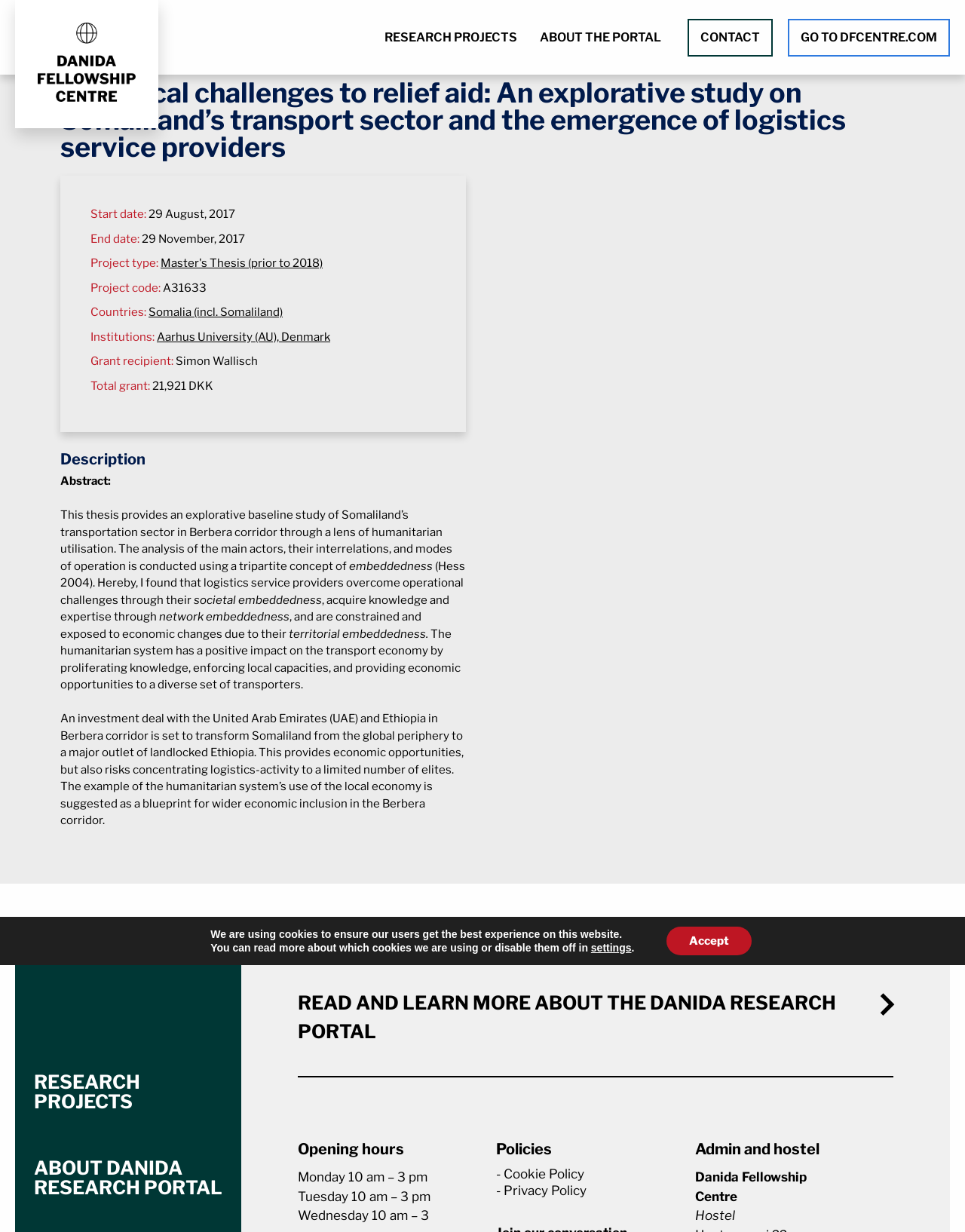Create an elaborate caption that covers all aspects of the webpage.

This webpage is about a research project titled "Logistical challenges to relief aid: An explorative study on Somaliland's transport sector and the emergence of logistics service providers" on the Danida Research Portal. 

At the top of the page, there is a banner with a link to the Danida Research Portal and an image of the portal's logo. Below the banner, there is a navigation menu with links to "RESEARCH PROJECTS", "ABOUT THE PORTAL", "CONTACT", and "GO TO DFCENTRE.COM".

The main content of the page is divided into sections. The first section displays the project title, start and end dates, project type, project code, countries involved, institutions, grant recipient, and total grant. 

The next section is the project description, which includes an abstract and a detailed text about the project's findings and implications. The abstract provides an overview of the project, which explores Somaliland's transportation sector and the role of logistics service providers in humanitarian aid. The detailed text explains how the project's analysis was conducted and its key findings, including the impact of the humanitarian system on the transport economy and the potential risks and opportunities of an investment deal in the Berbera corridor.

Below the project description, there are links to "RESEARCH PROJECTS" and "ABOUT DANIDA RESEARCH PORTAL". There is also a link to "READ AND LEARN MORE ABOUT THE DANIDA RESEARCH PORTAL".

On the right side of the page, there are additional sections, including "Opening hours" with the hours of operation for Monday and Tuesday, "Policies" with links to "Cookie Policy" and "Privacy Policy", and "Admin and hostel" with information about the Danida Fellowship Centre and its hostel.

At the bottom of the page, there is a message about the use of cookies on the website and a button to "Accept" the use of cookies.